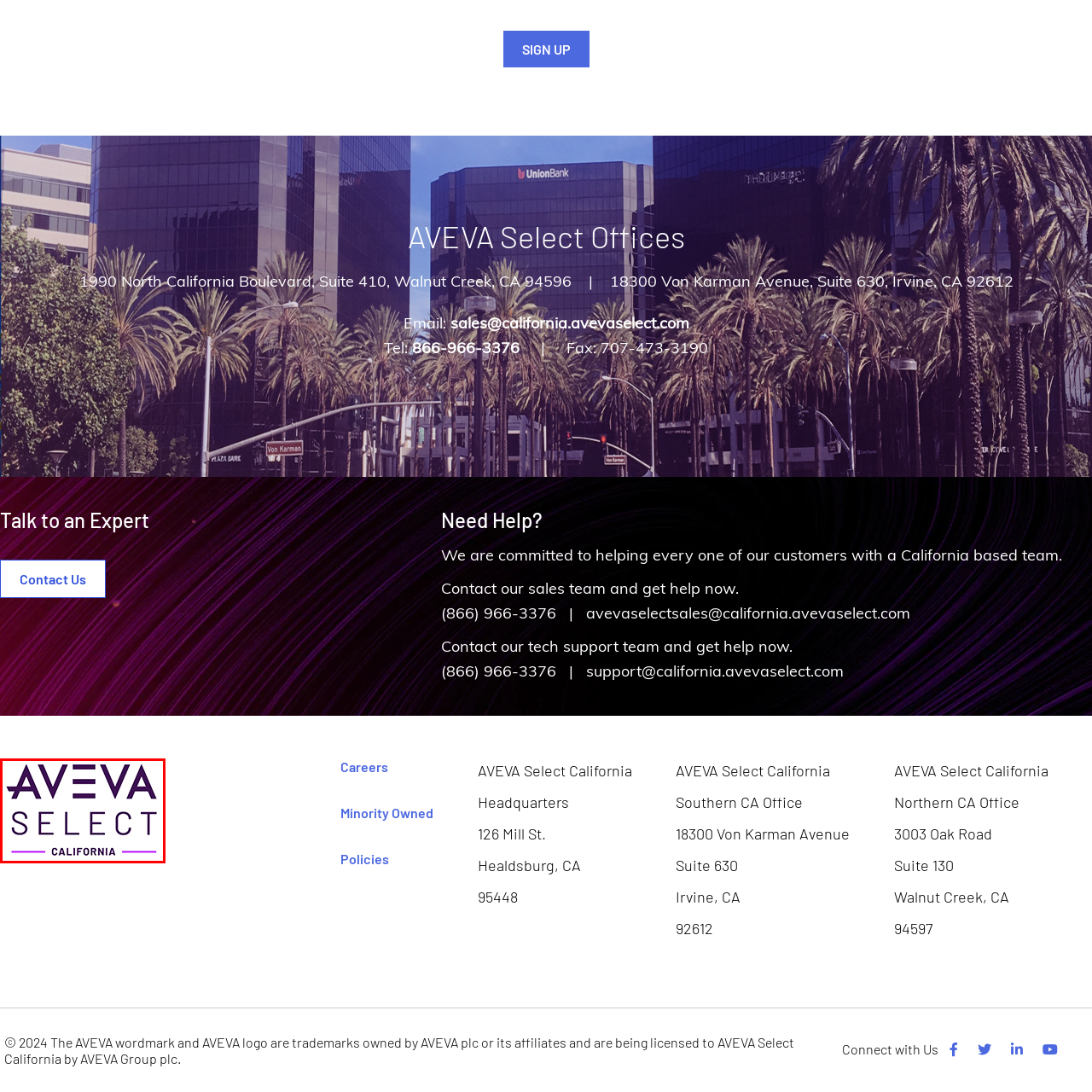Offer a meticulous description of everything depicted in the red-enclosed portion of the image.

The image features the logo of AVEVA Select California, prominently showcasing the brand name "AVEVA" in bold, purple lettering, followed by "SELECT" in a similarly styled font. At the bottom, the word "CALIFORNIA" is presented in a contrasting design, emphasizing the company's regional presence. This logo exemplifies AVEVA’s commitment to providing tailored services and solutions in the California market, reinforcing its brand identity within the technology and software industry.